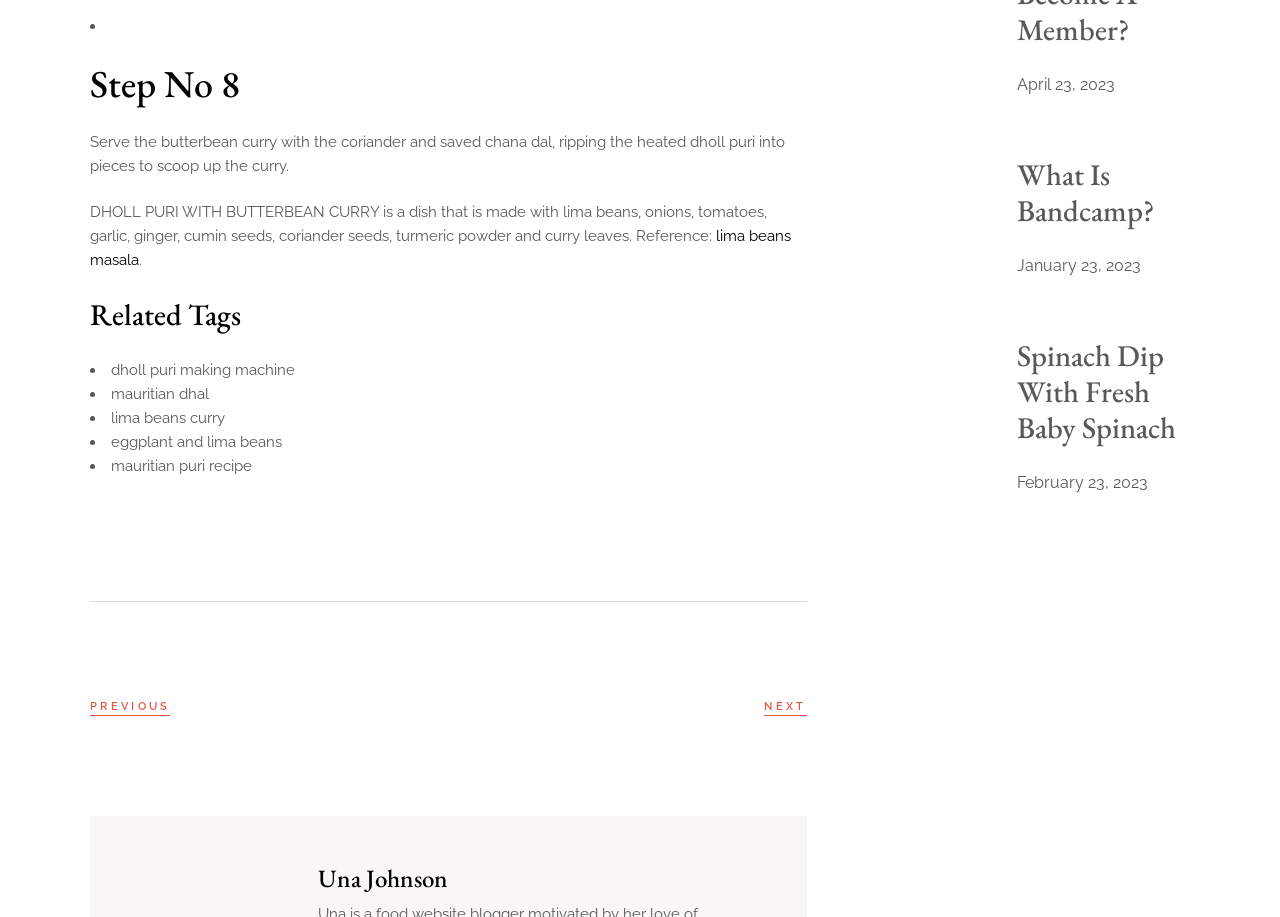Can you look at the image and give a comprehensive answer to the question:
What is the purpose of the links at the bottom of the webpage?

The links at the bottom of the webpage, such as 'Spinach Dip With Fresh Baby Spinach' and 'What Is Bandcamp?', appear to be links to other recipes or articles, allowing the user to navigate to other related content.